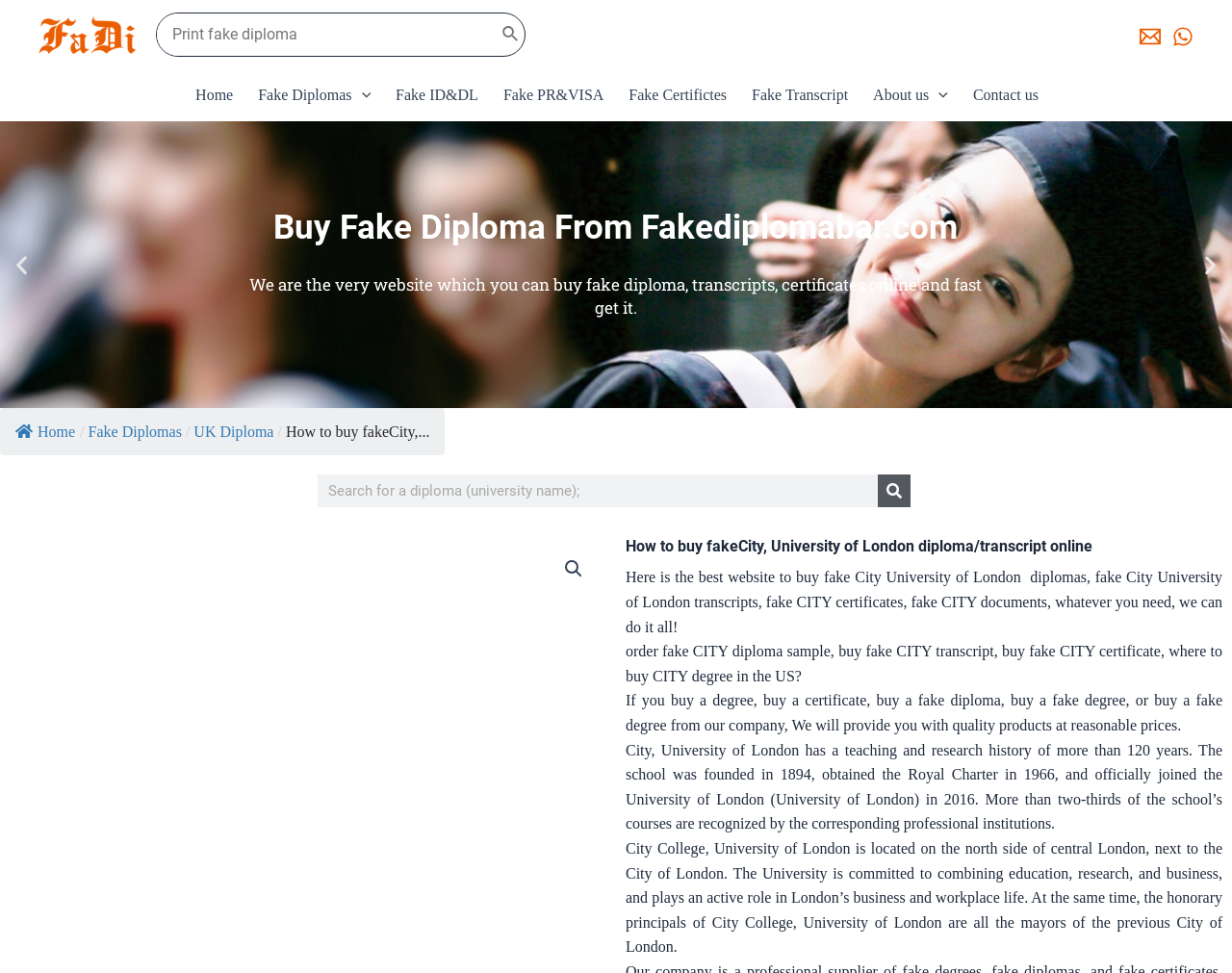How many navigation links are there? Based on the image, give a response in one word or a short phrase.

9